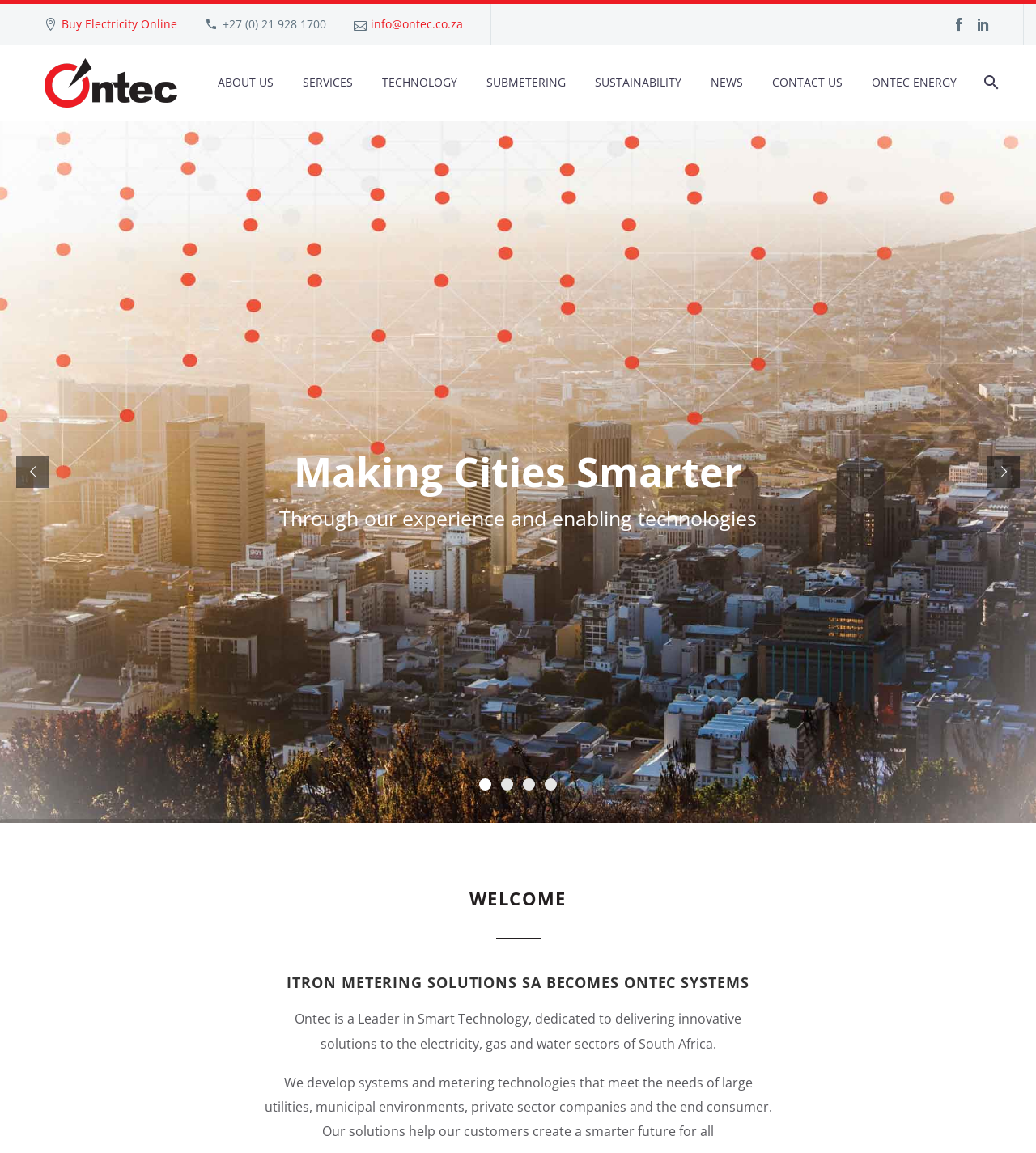Determine the bounding box coordinates for the UI element described. Format the coordinates as (top-left x, top-left y, bottom-right x, bottom-right y) and ensure all values are between 0 and 1. Element description: Ontec Energy

[0.83, 0.062, 0.935, 0.081]